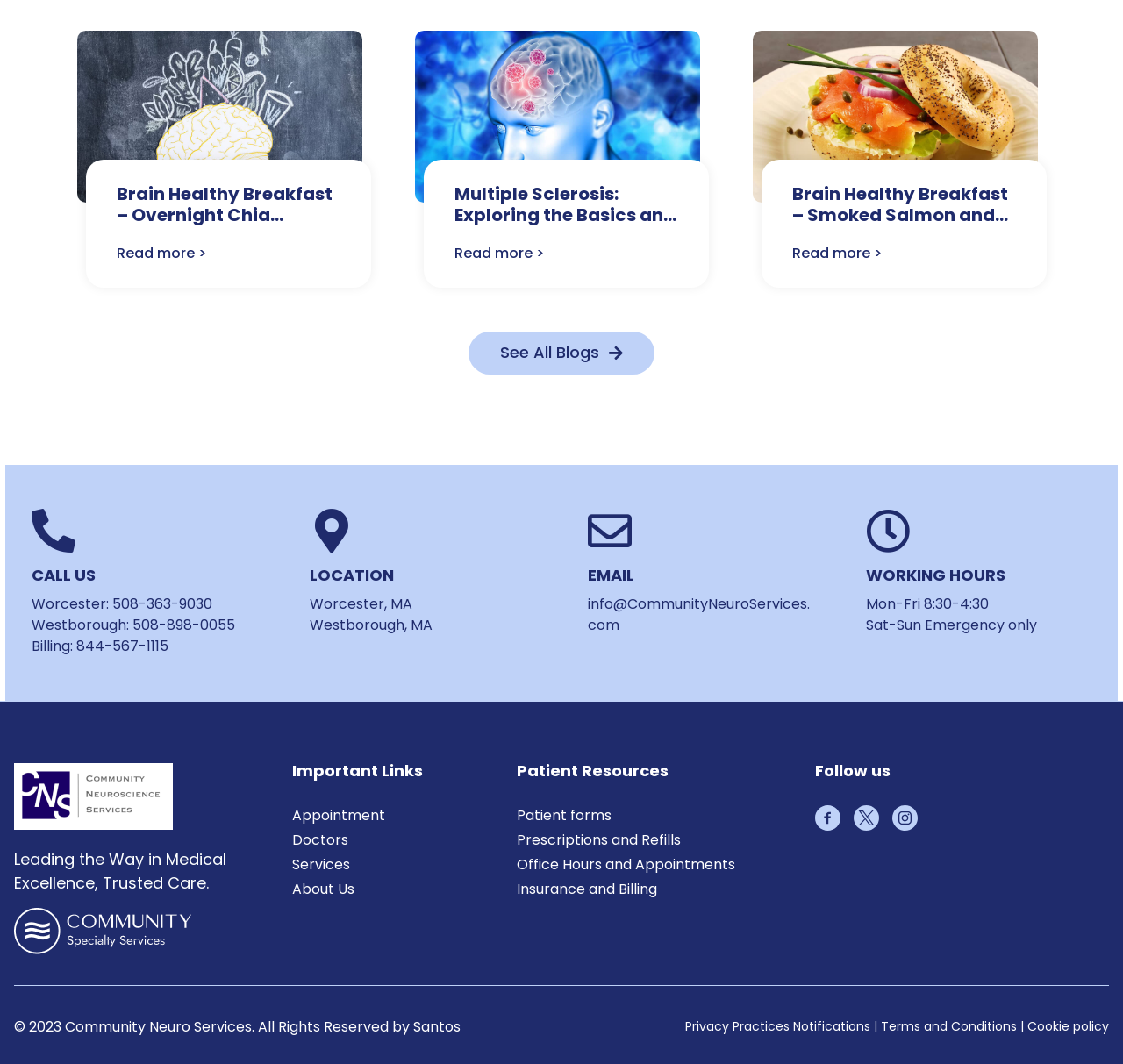Respond to the question below with a single word or phrase:
How many phone numbers are listed?

3